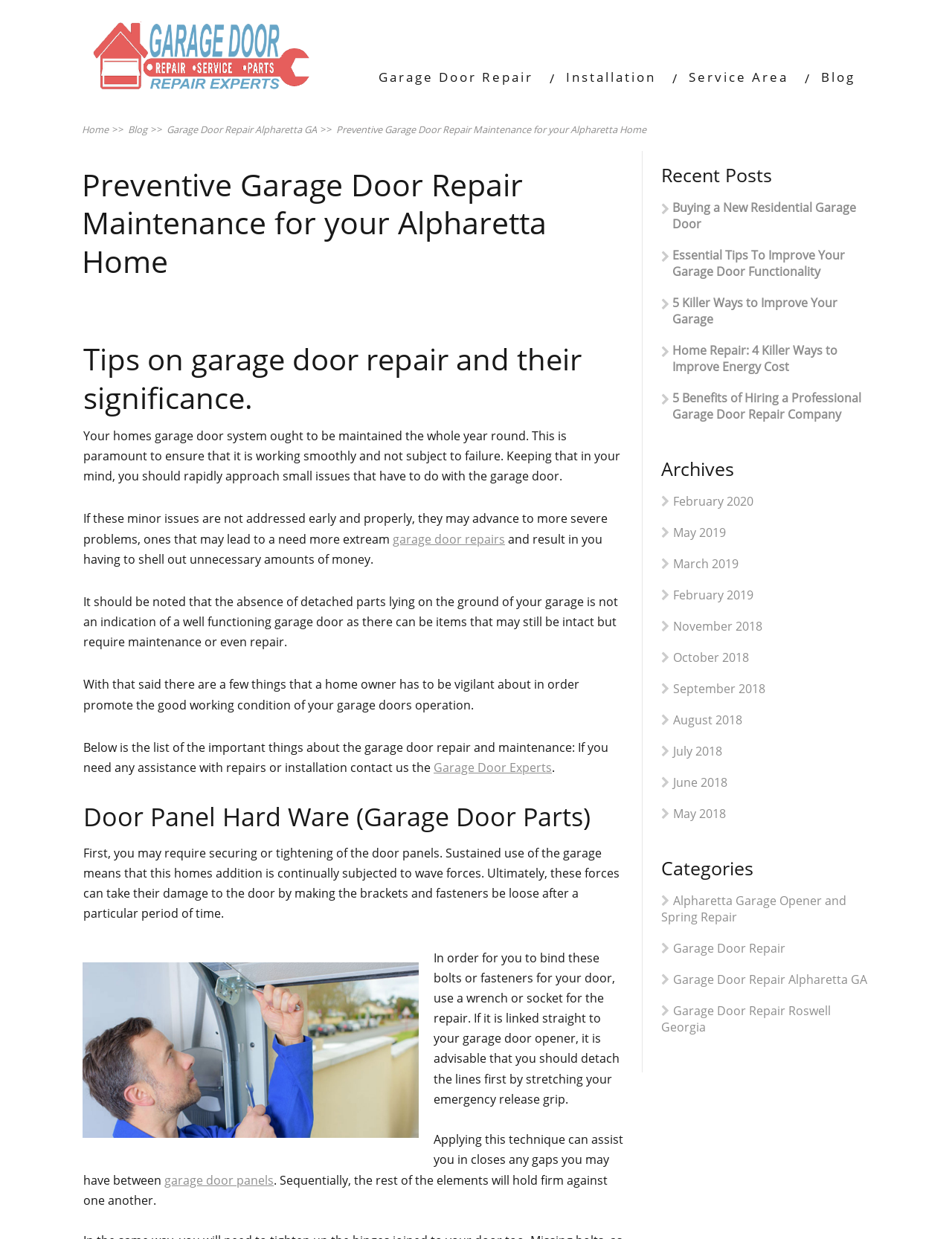Provide the bounding box coordinates of the HTML element described as: "November 2018". The bounding box coordinates should be four float numbers between 0 and 1, i.e., [left, top, right, bottom].

[0.707, 0.499, 0.801, 0.512]